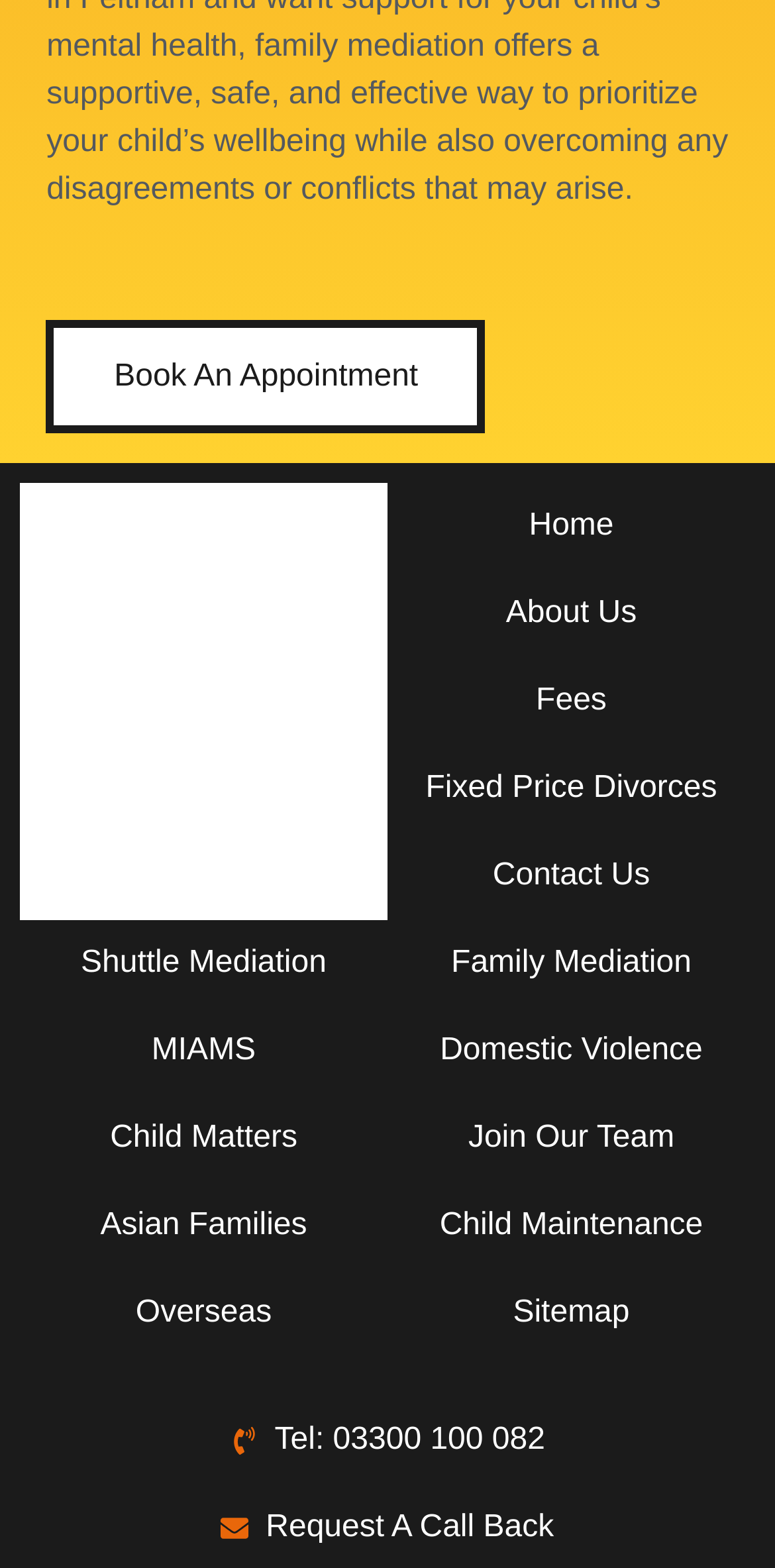Locate the bounding box coordinates of the element that needs to be clicked to carry out the instruction: "Contact us". The coordinates should be given as four float numbers ranging from 0 to 1, i.e., [left, top, right, bottom].

[0.636, 0.544, 0.839, 0.574]